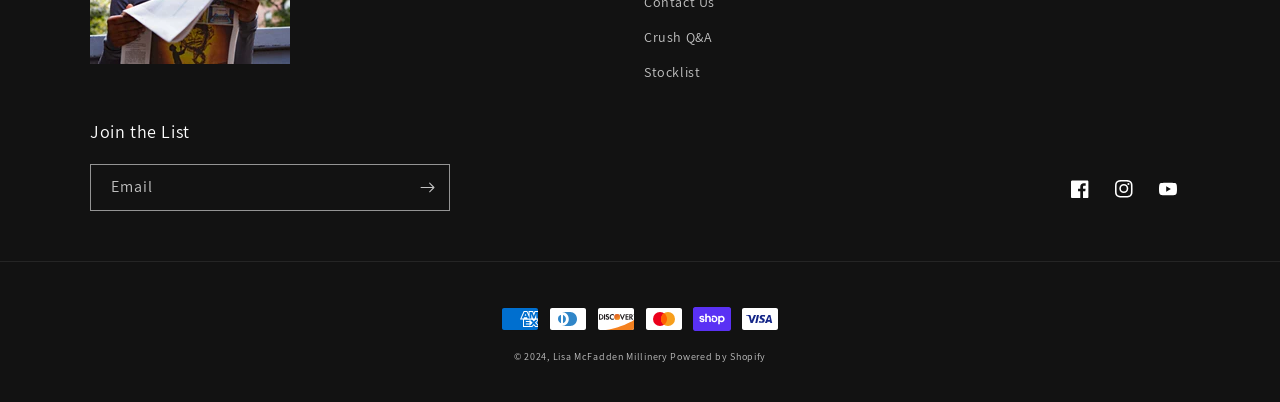Given the description Facebook, predict the bounding box coordinates of the UI element. Ensure the coordinates are in the format (top-left x, top-left y, bottom-right x, bottom-right y) and all values are between 0 and 1.

[0.827, 0.415, 0.861, 0.524]